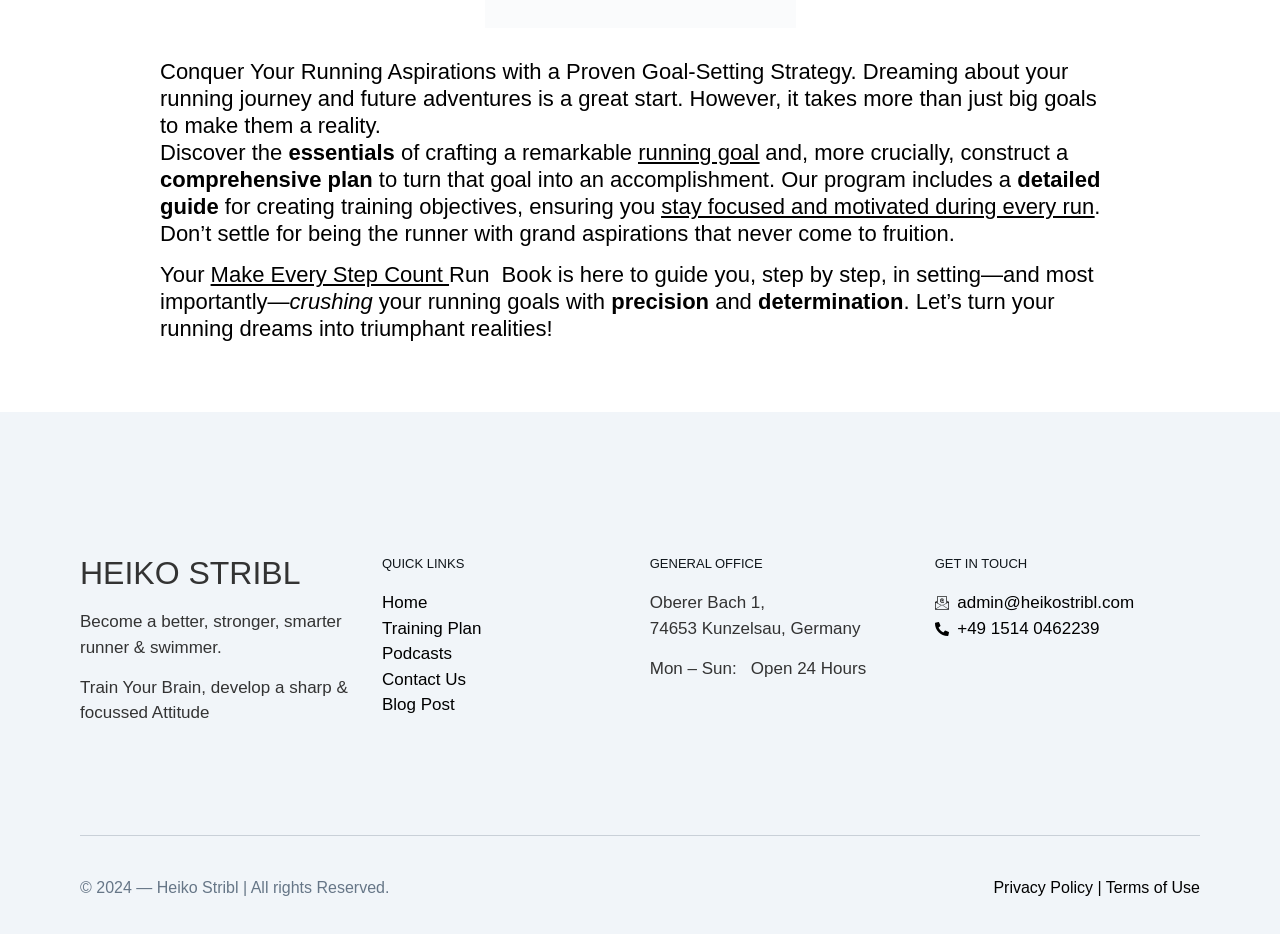What is the purpose of the 'Run Book'?
From the image, respond with a single word or phrase.

Guide in setting and crushing running goals